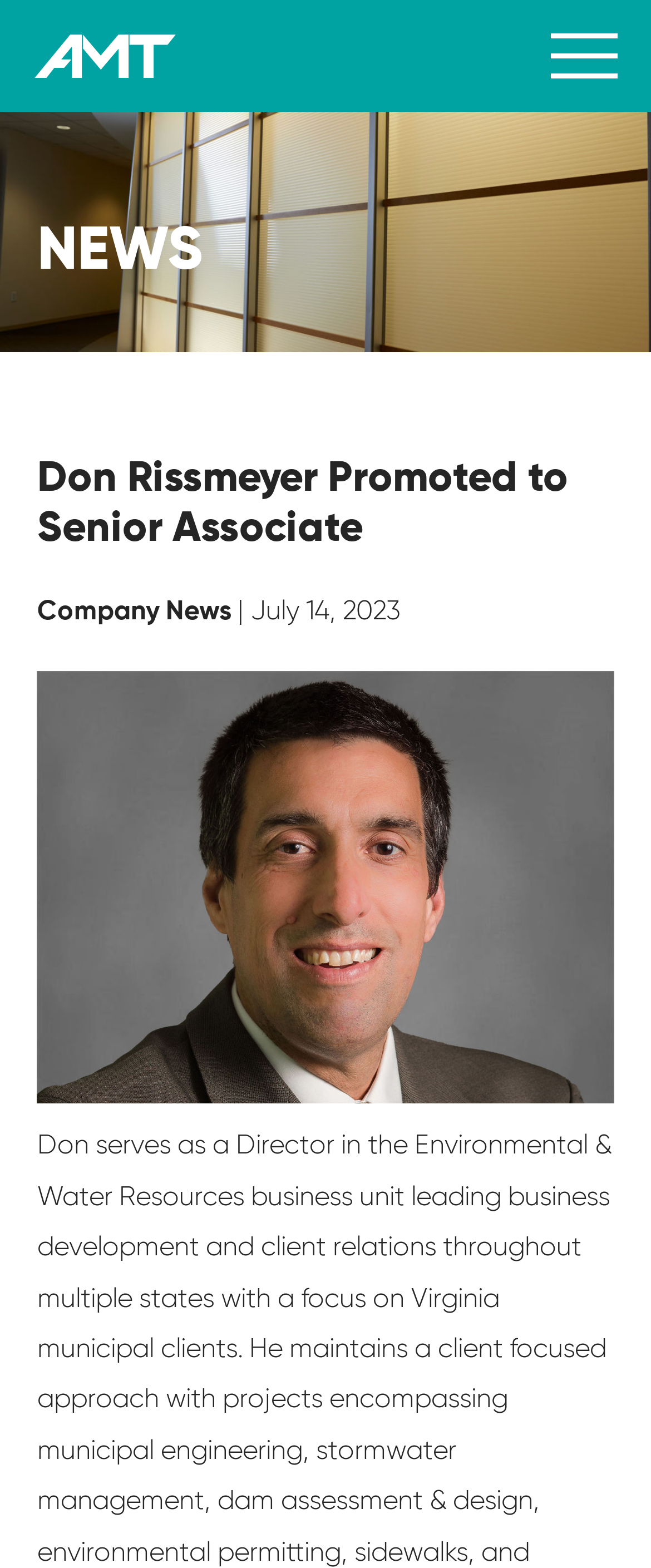Please find and provide the title of the webpage.

Don Rissmeyer Promoted to Senior Associate